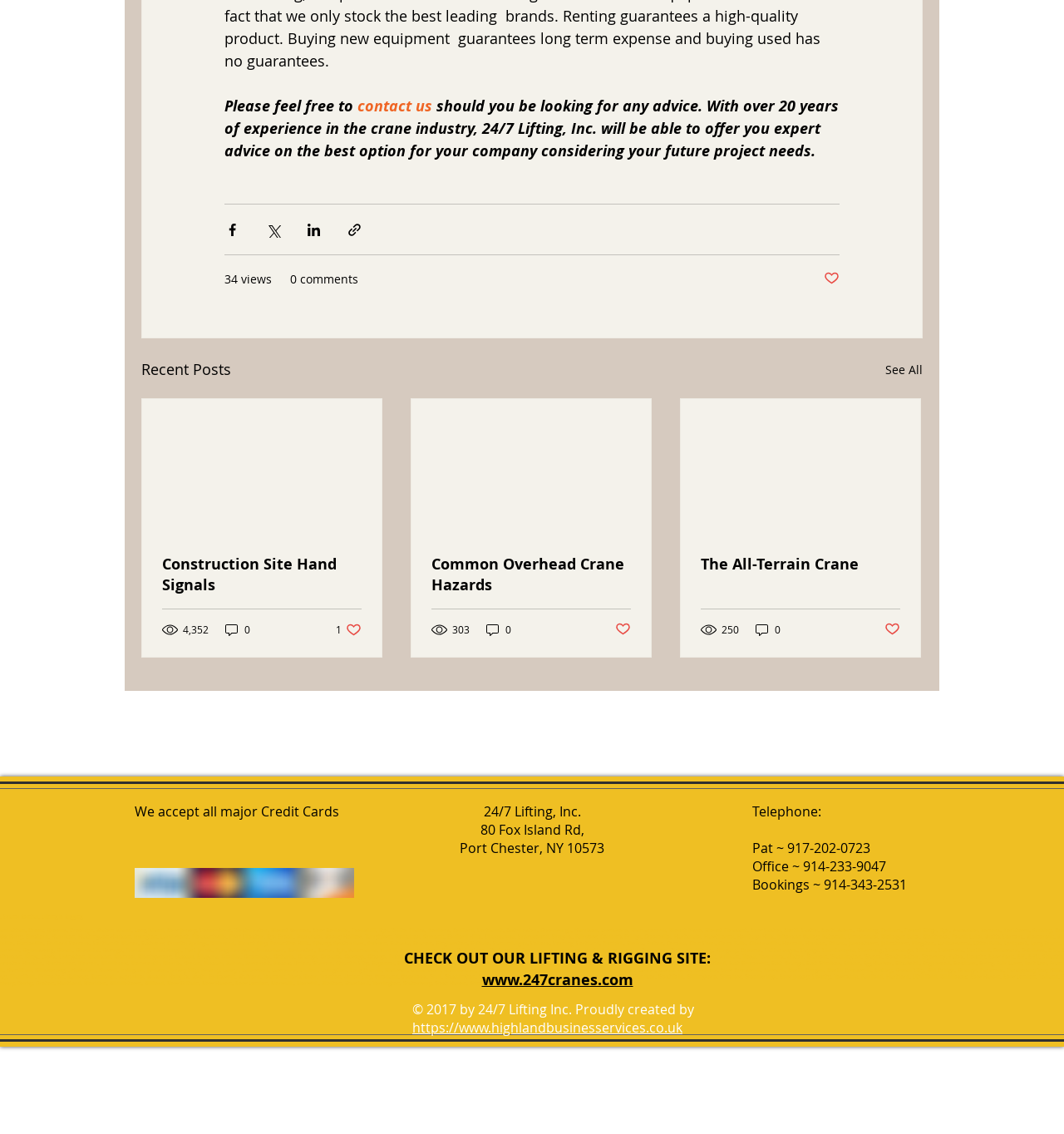What company is the website for?
Carefully analyze the image and provide a detailed answer to the question.

The website is for 24/7 Lifting, Inc. because the company name is mentioned multiple times on the webpage, including in the header and footer sections.